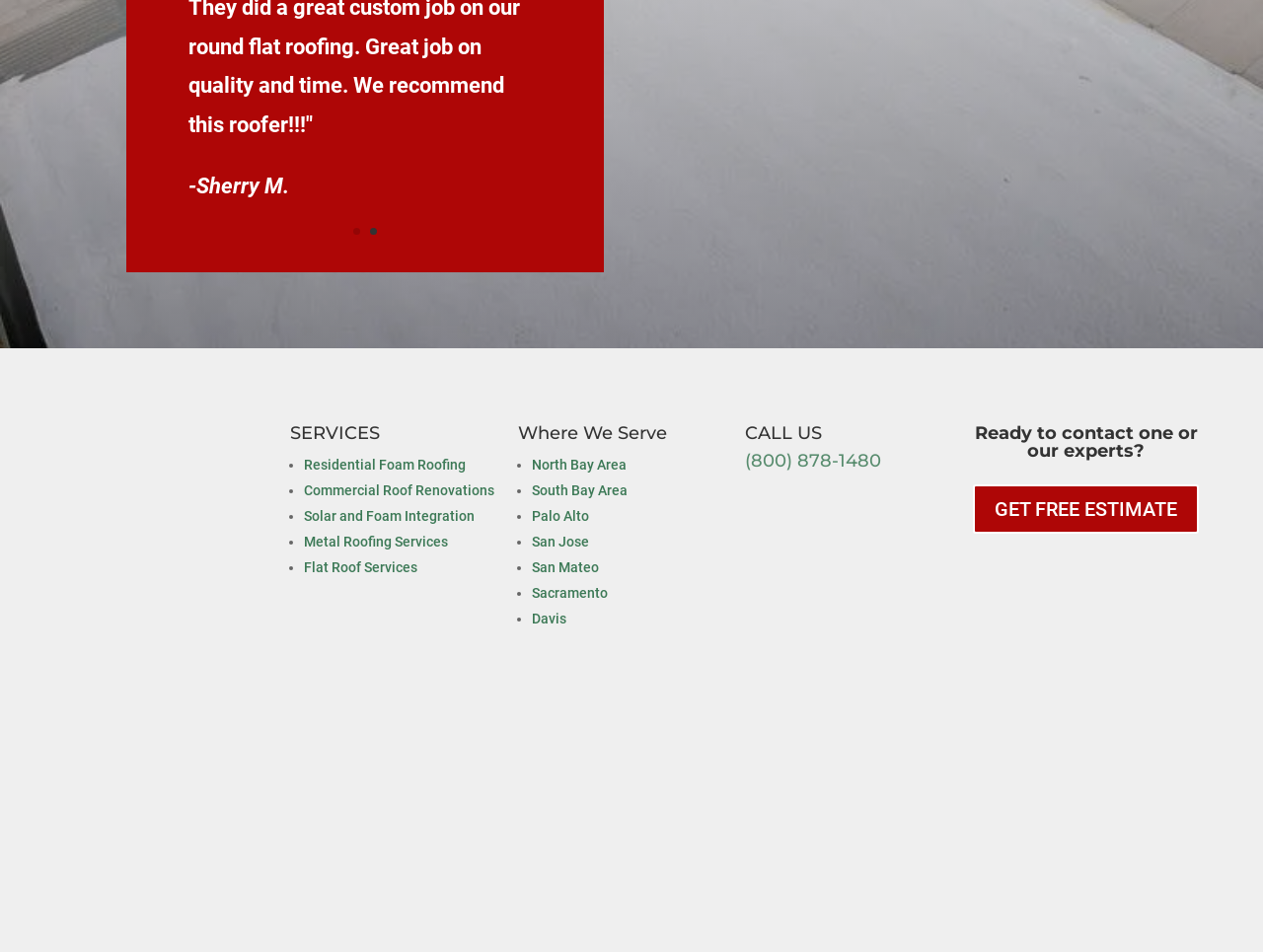Given the webpage screenshot, identify the bounding box of the UI element that matches this description: "Commercial Roof Renovations".

[0.241, 0.507, 0.392, 0.523]